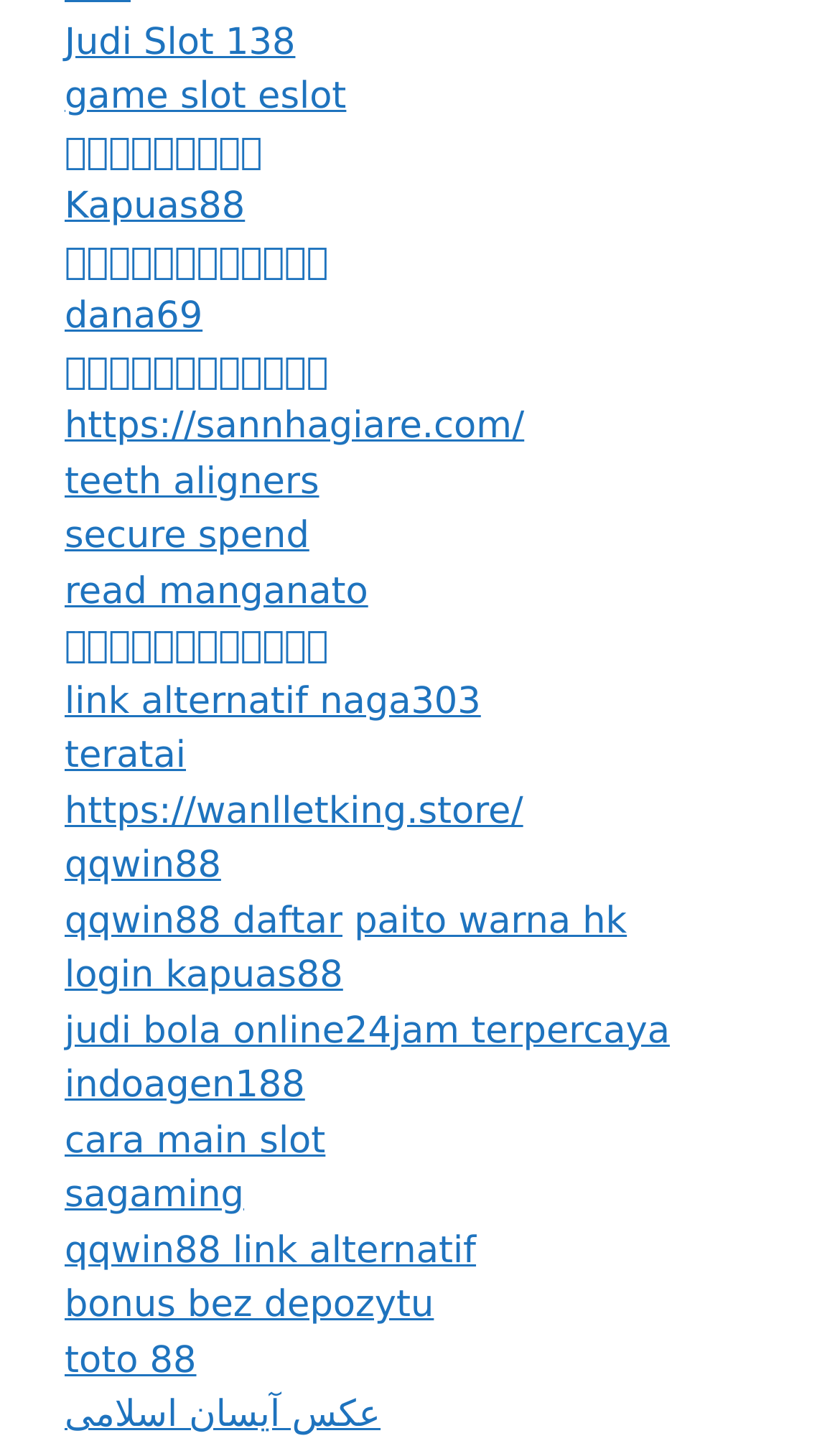Identify the bounding box coordinates of the section that should be clicked to achieve the task described: "Visit Kapuas88".

[0.077, 0.128, 0.292, 0.158]